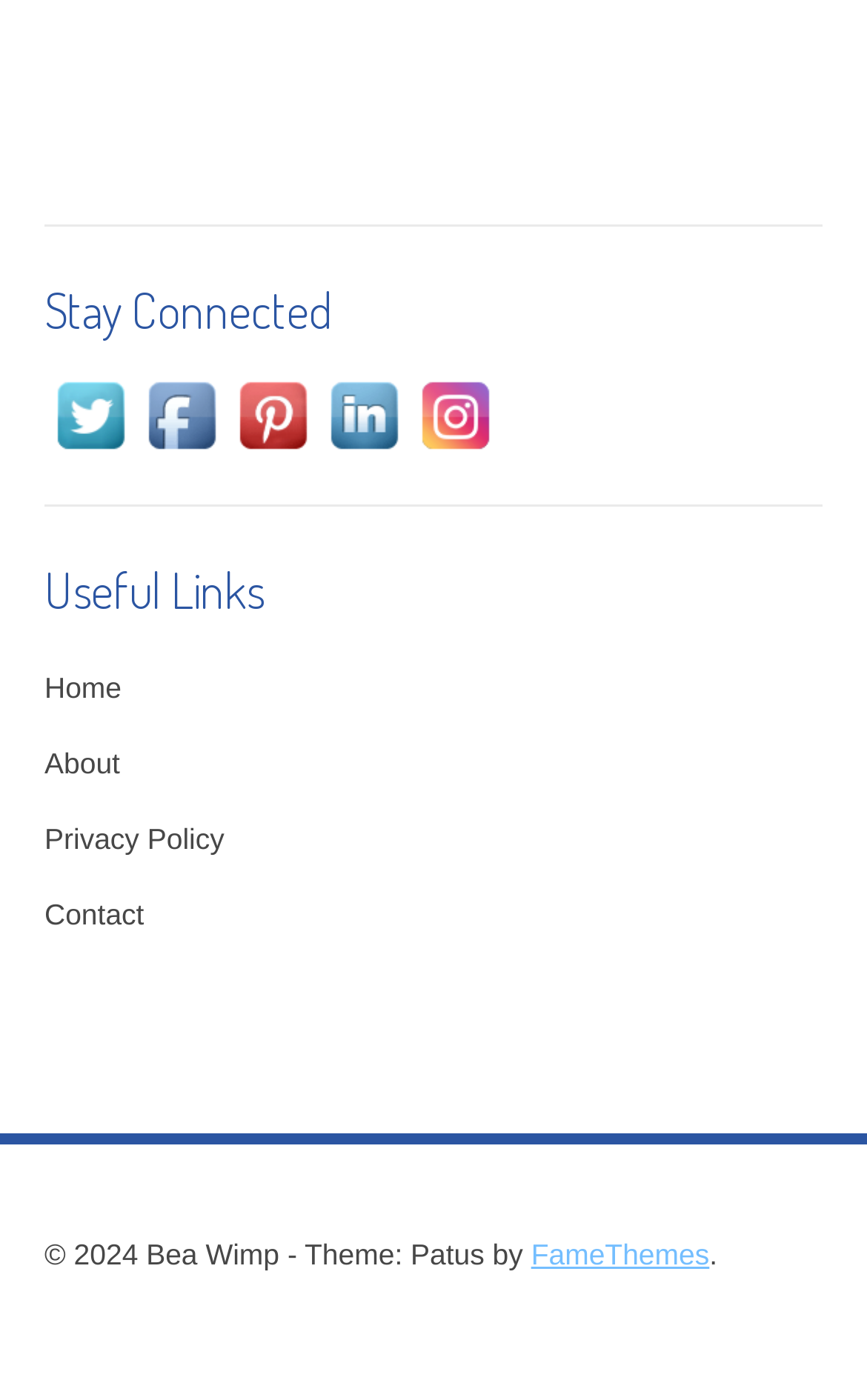Use a single word or phrase to answer the question:
What is the last item in the 'Useful Links' section?

Contact